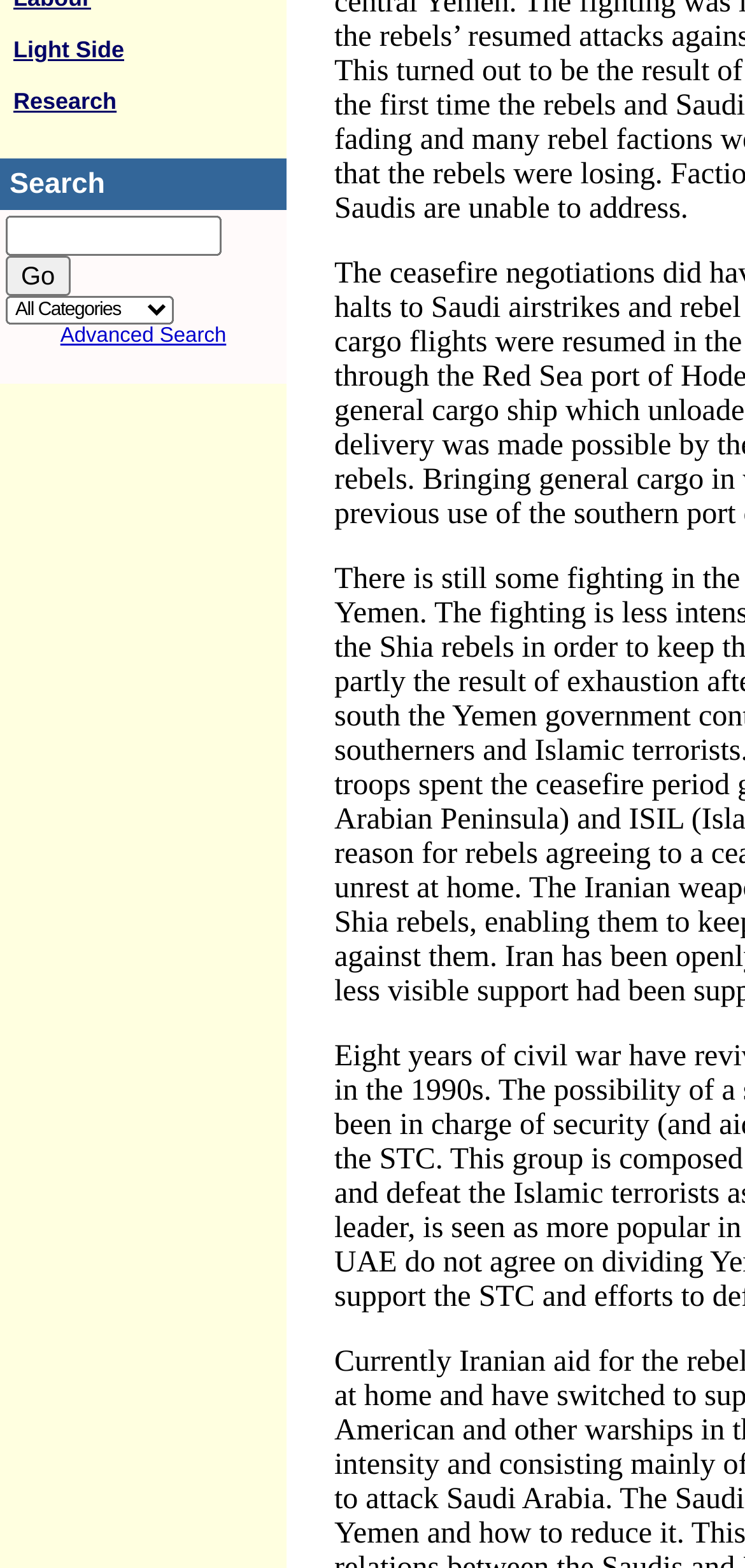Provide the bounding box coordinates in the format (top-left x, top-left y, bottom-right x, bottom-right y). All values are floating point numbers between 0 and 1. Determine the bounding box coordinate of the UI element described as: parent_node: All Categories name="title,content,art_field1_query"

[0.008, 0.138, 0.297, 0.163]